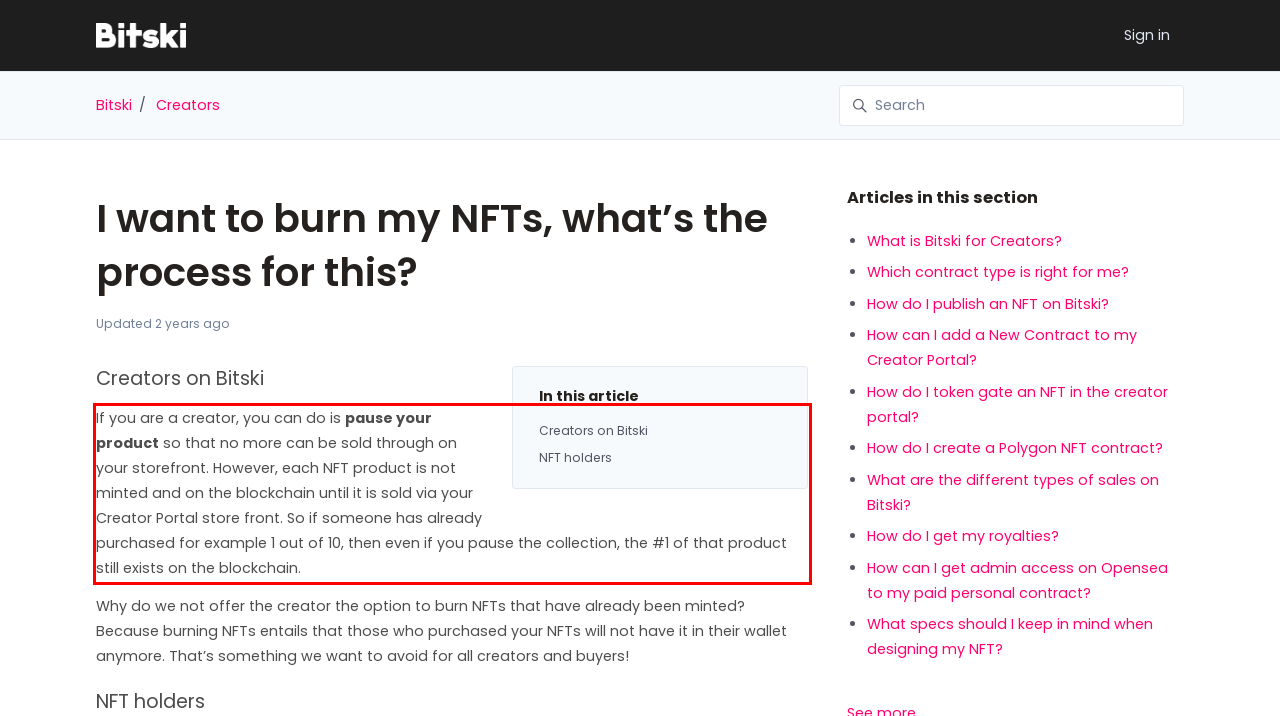Review the webpage screenshot provided, and perform OCR to extract the text from the red bounding box.

If you are a creator, you can do is pause your product so that no more can be sold through on your storefront. However, each NFT product is not minted and on the blockchain until it is sold via your Creator Portal store front. So if someone has already purchased for example 1 out of 10, then even if you pause the collection, the #1 of that product still exists on the blockchain.